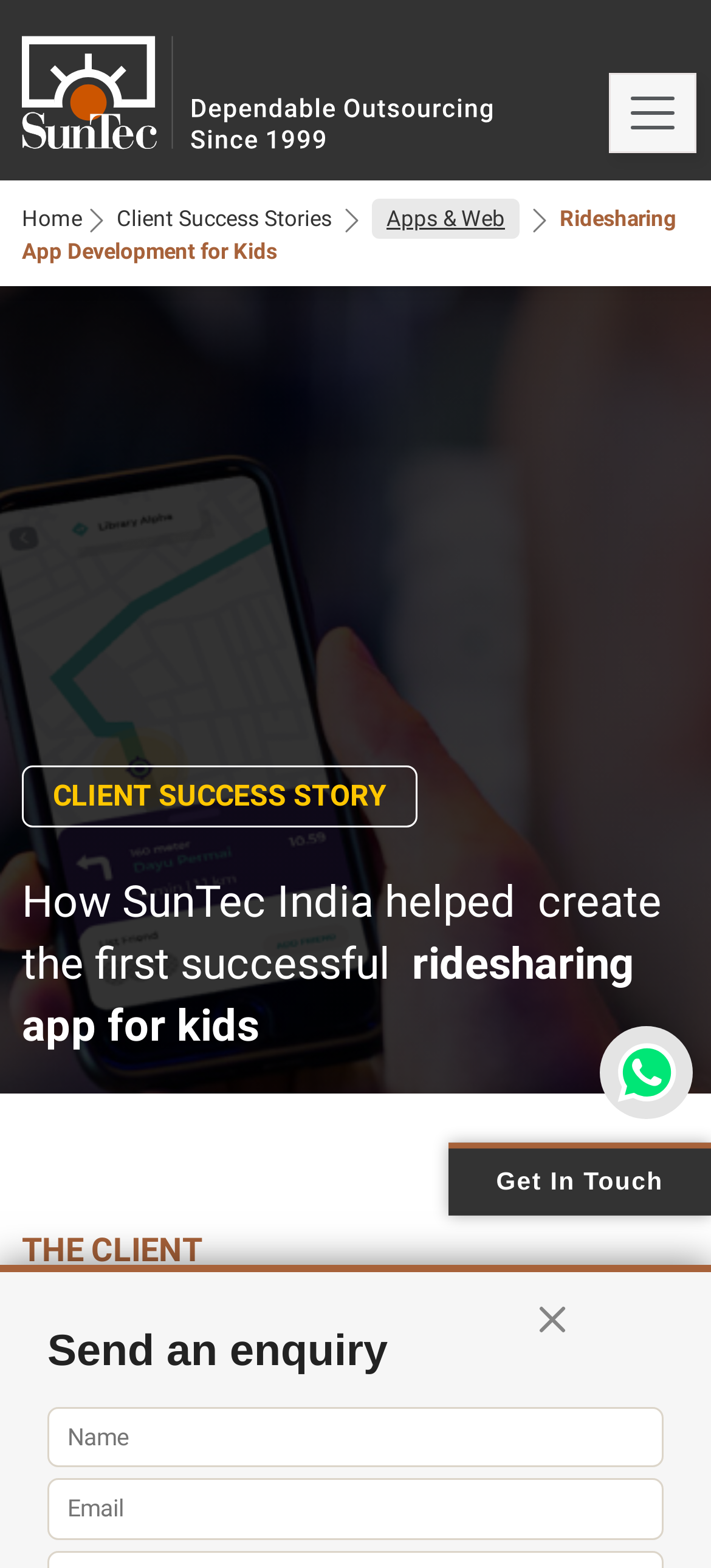Locate the bounding box coordinates of the area to click to fulfill this instruction: "Enter your name". The bounding box should be presented as four float numbers between 0 and 1, in the order [left, top, right, bottom].

[0.067, 0.897, 0.933, 0.936]